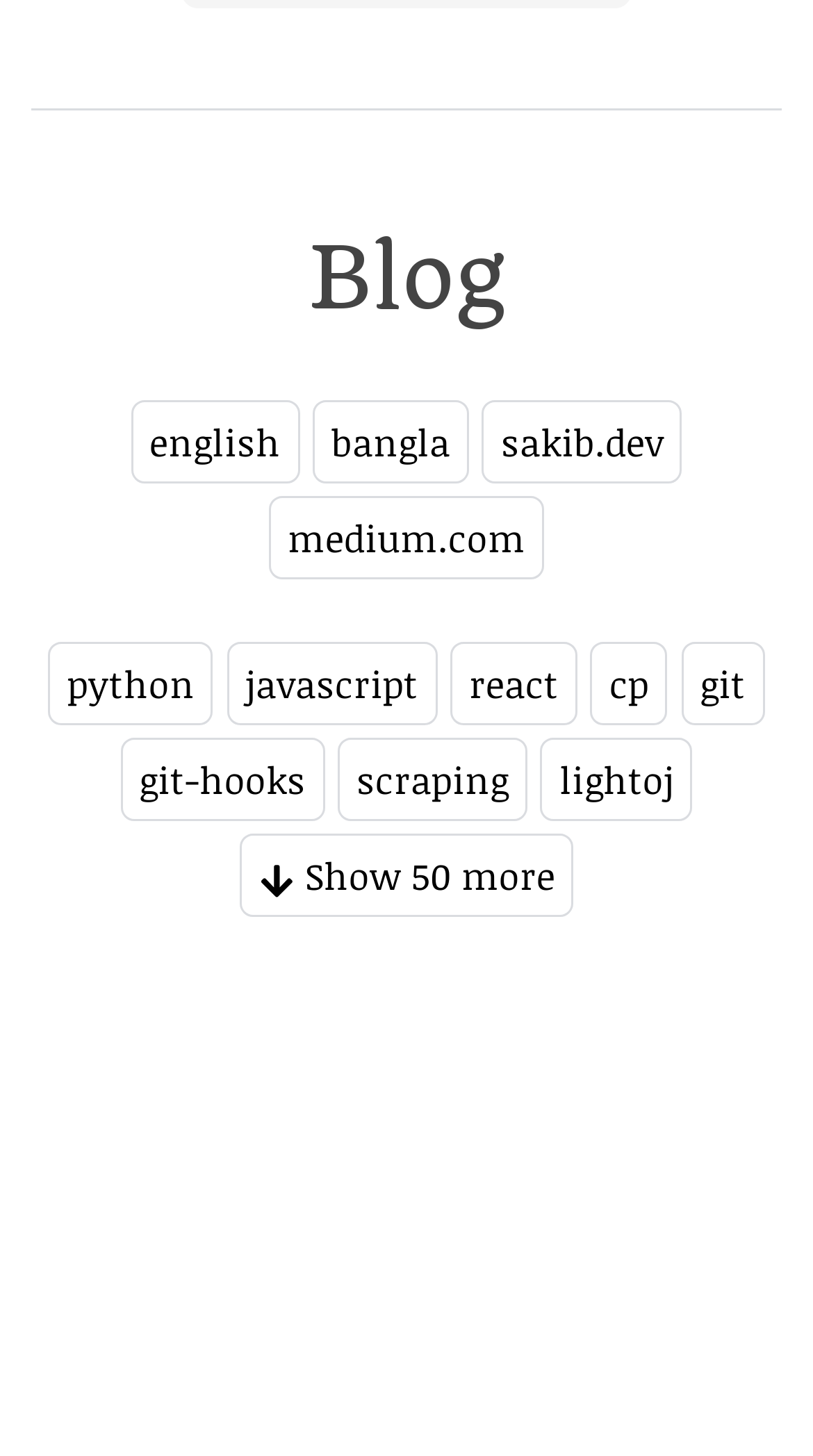Answer succinctly with a single word or phrase:
What is the purpose of the 'Show 50 more' button?

To show more content